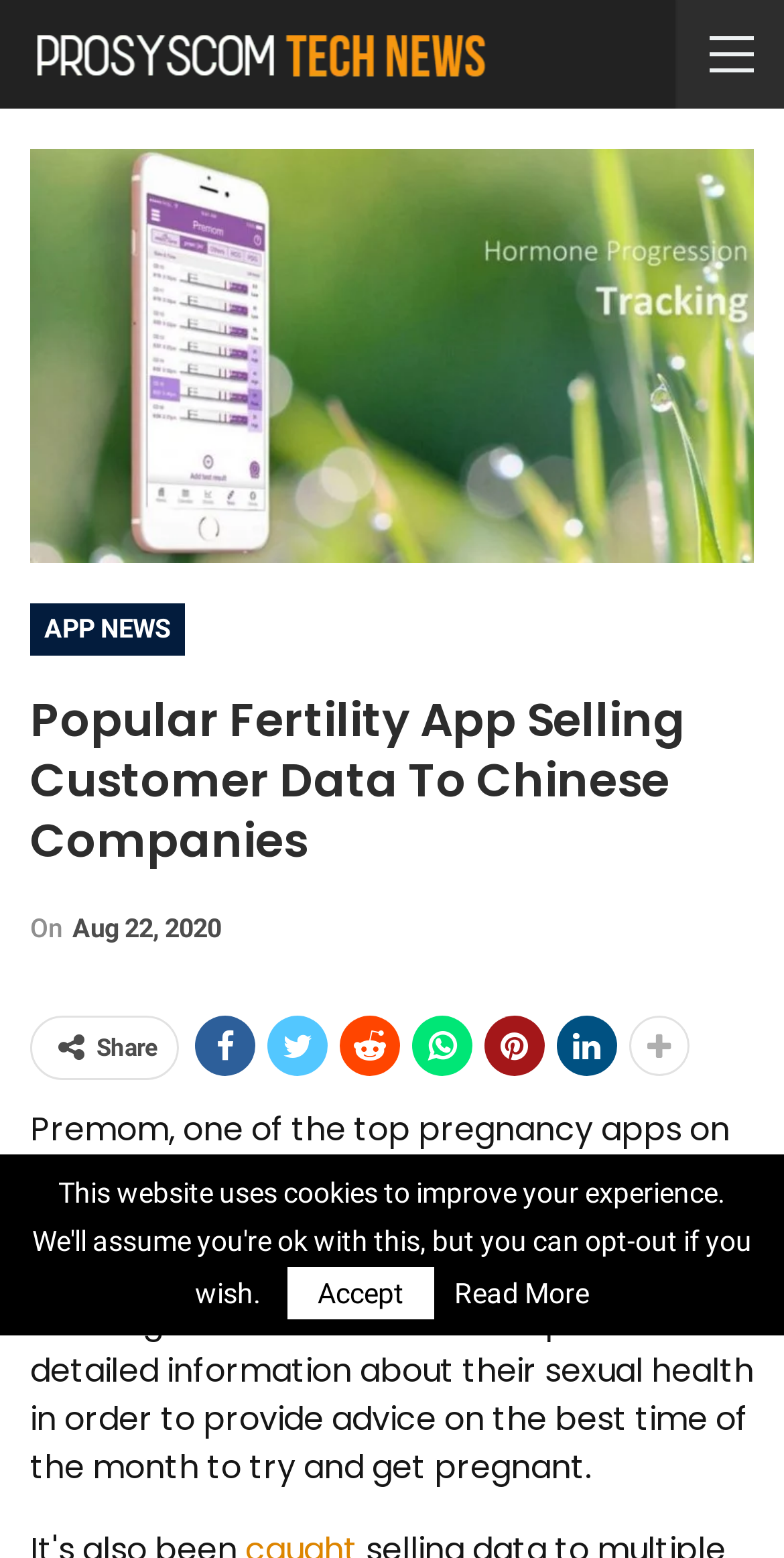Locate the bounding box coordinates of the UI element described by: "App News". The bounding box coordinates should consist of four float numbers between 0 and 1, i.e., [left, top, right, bottom].

[0.038, 0.388, 0.236, 0.421]